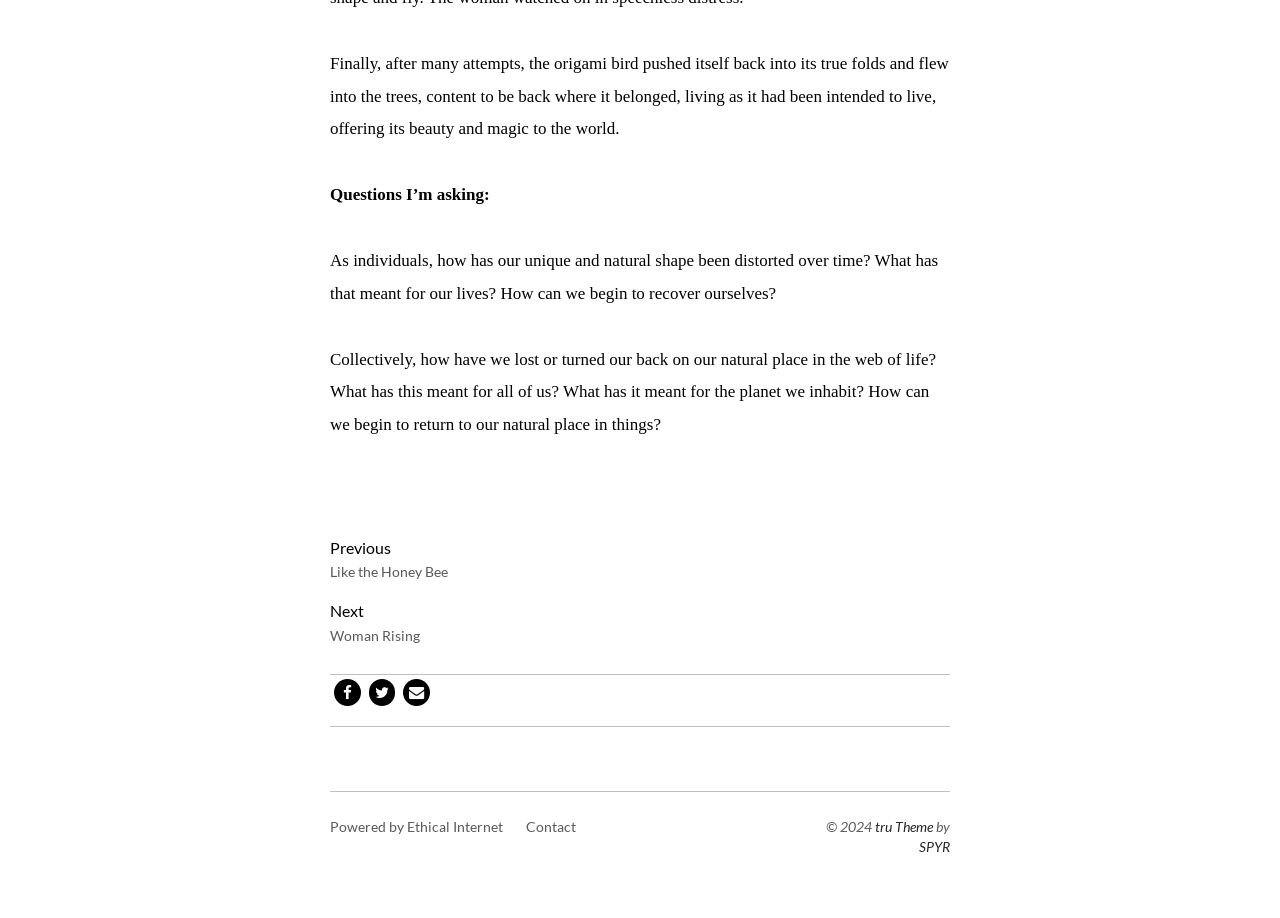Please give the bounding box coordinates of the area that should be clicked to fulfill the following instruction: "Visit the next page". The coordinates should be in the format of four float numbers from 0 to 1, i.e., [left, top, right, bottom].

[0.258, 0.655, 0.284, 0.676]